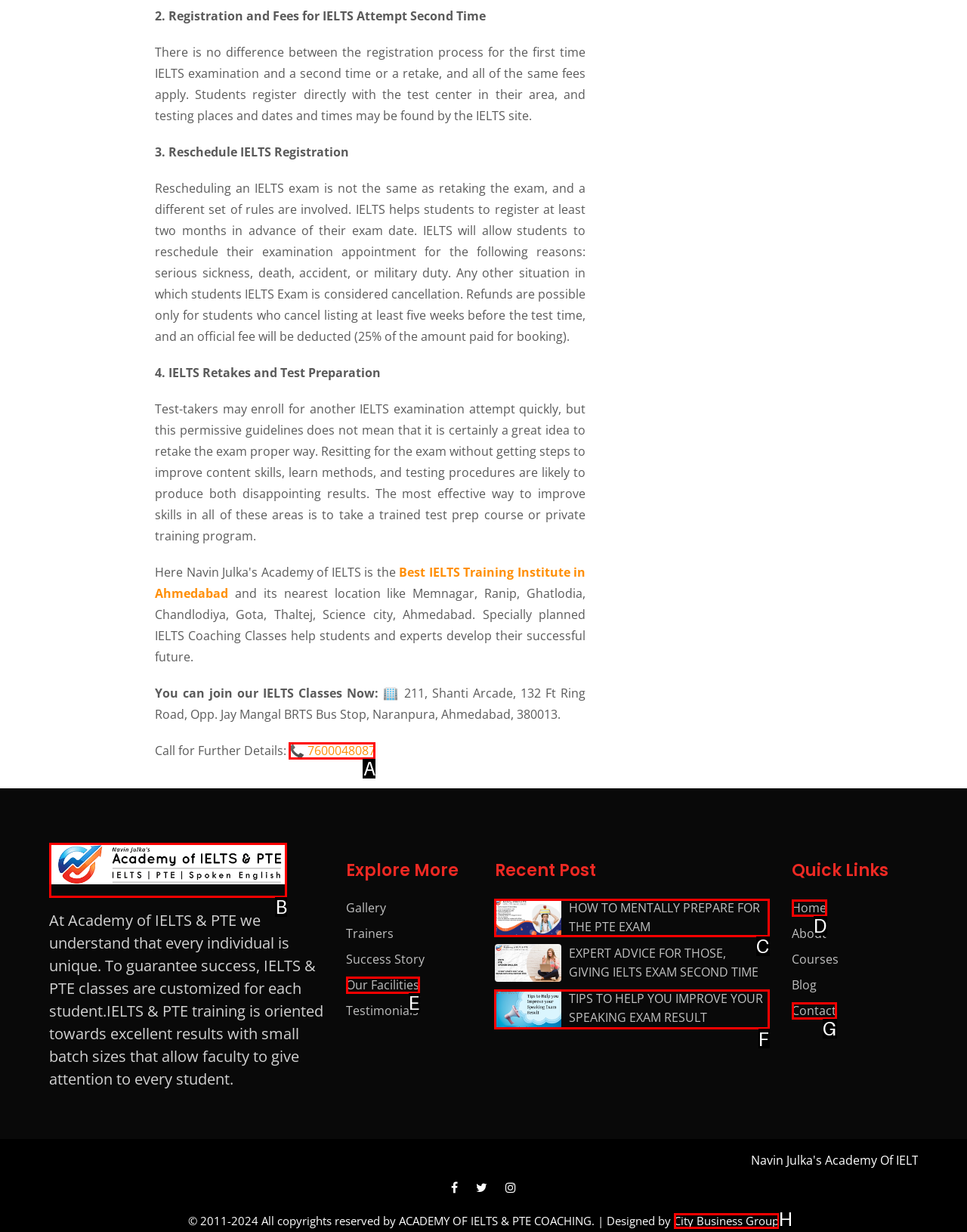Determine which UI element you should click to perform the task: Call the phone number for further details
Provide the letter of the correct option from the given choices directly.

A